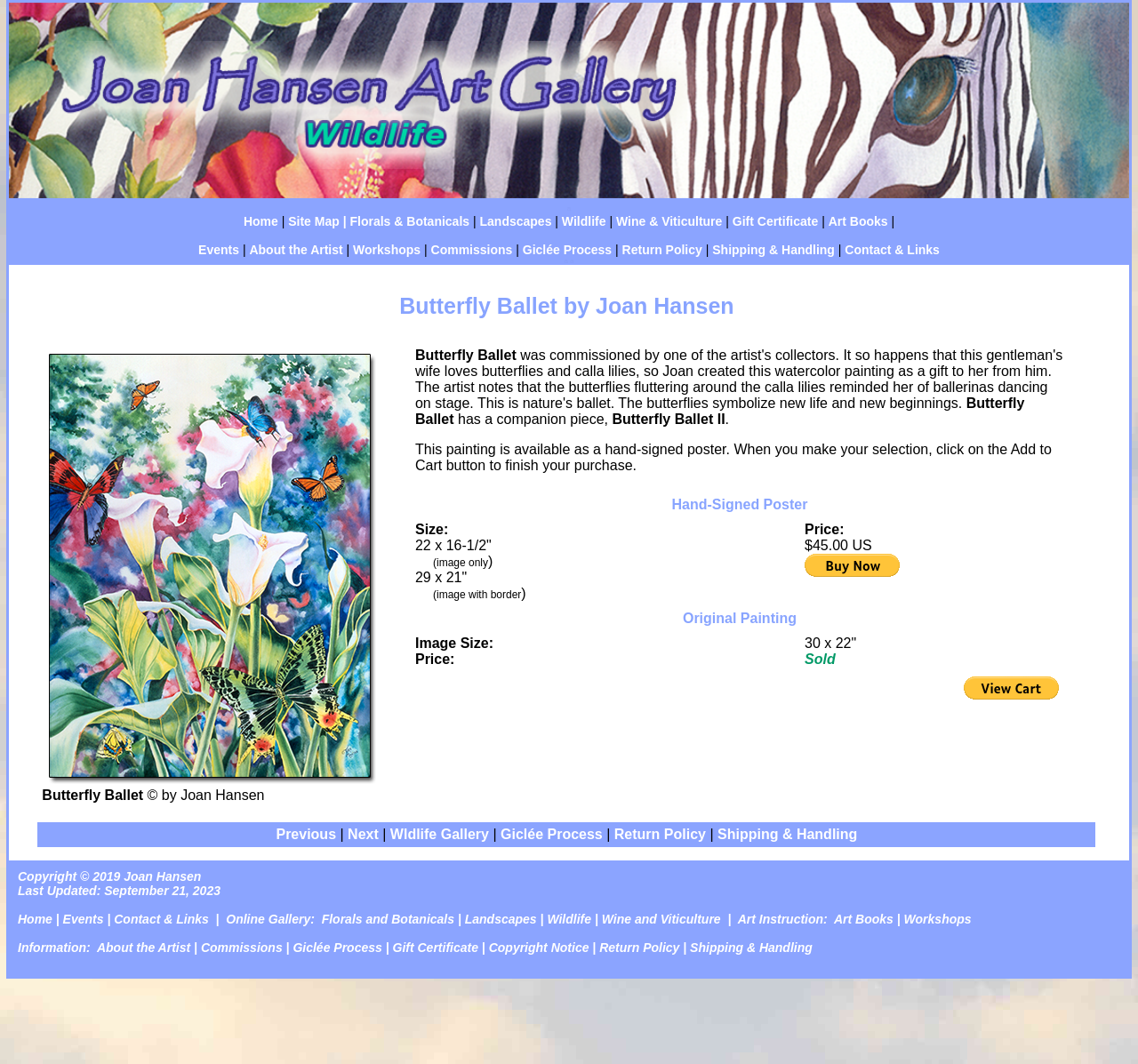Please specify the bounding box coordinates of the region to click in order to perform the following instruction: "Click on the 'Add to Cart' button".

[0.707, 0.52, 0.791, 0.542]